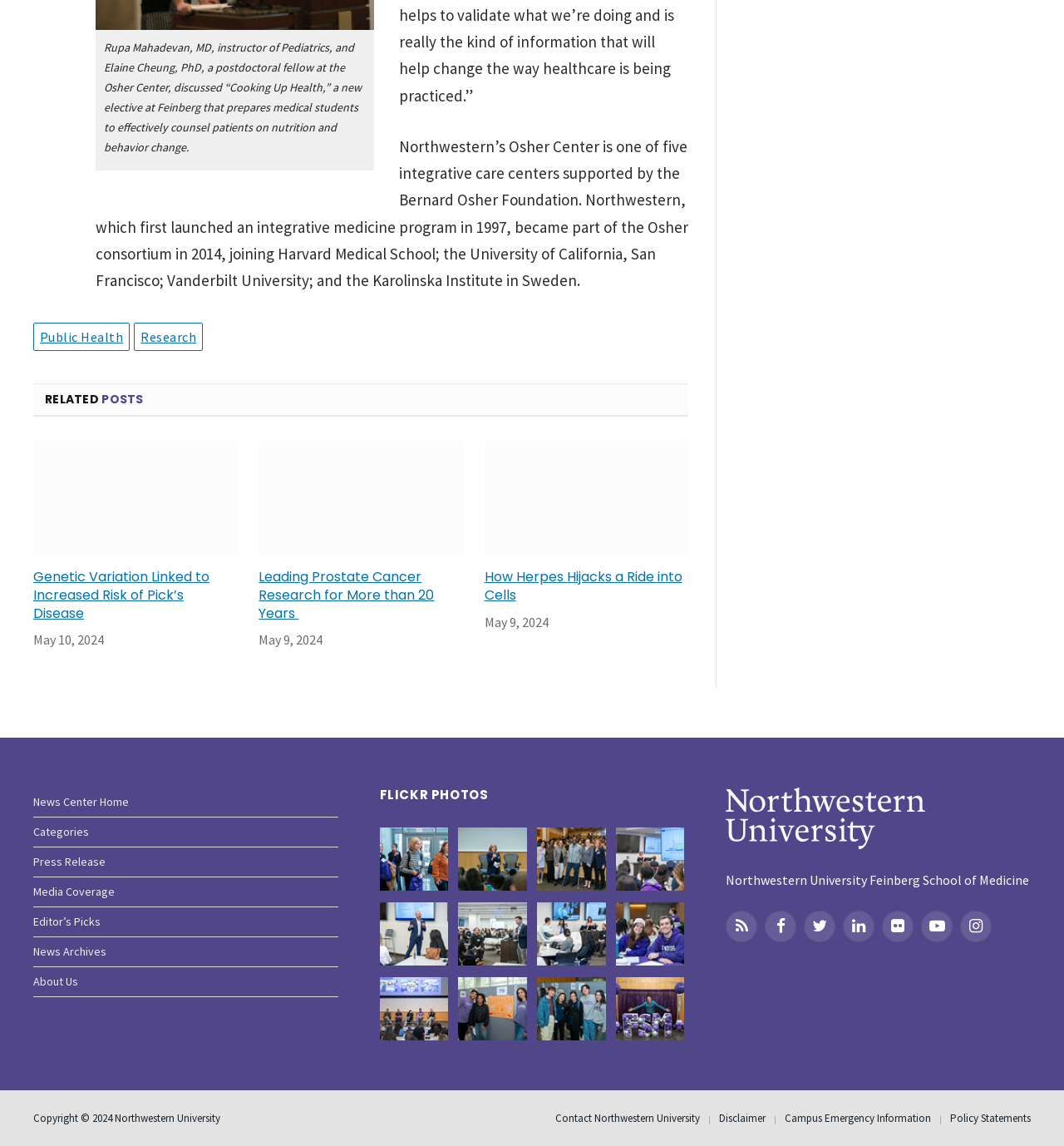Could you indicate the bounding box coordinates of the region to click in order to complete this instruction: "View the Flickr photo 'Day 1 Second Look_0275'".

[0.357, 0.722, 0.421, 0.777]